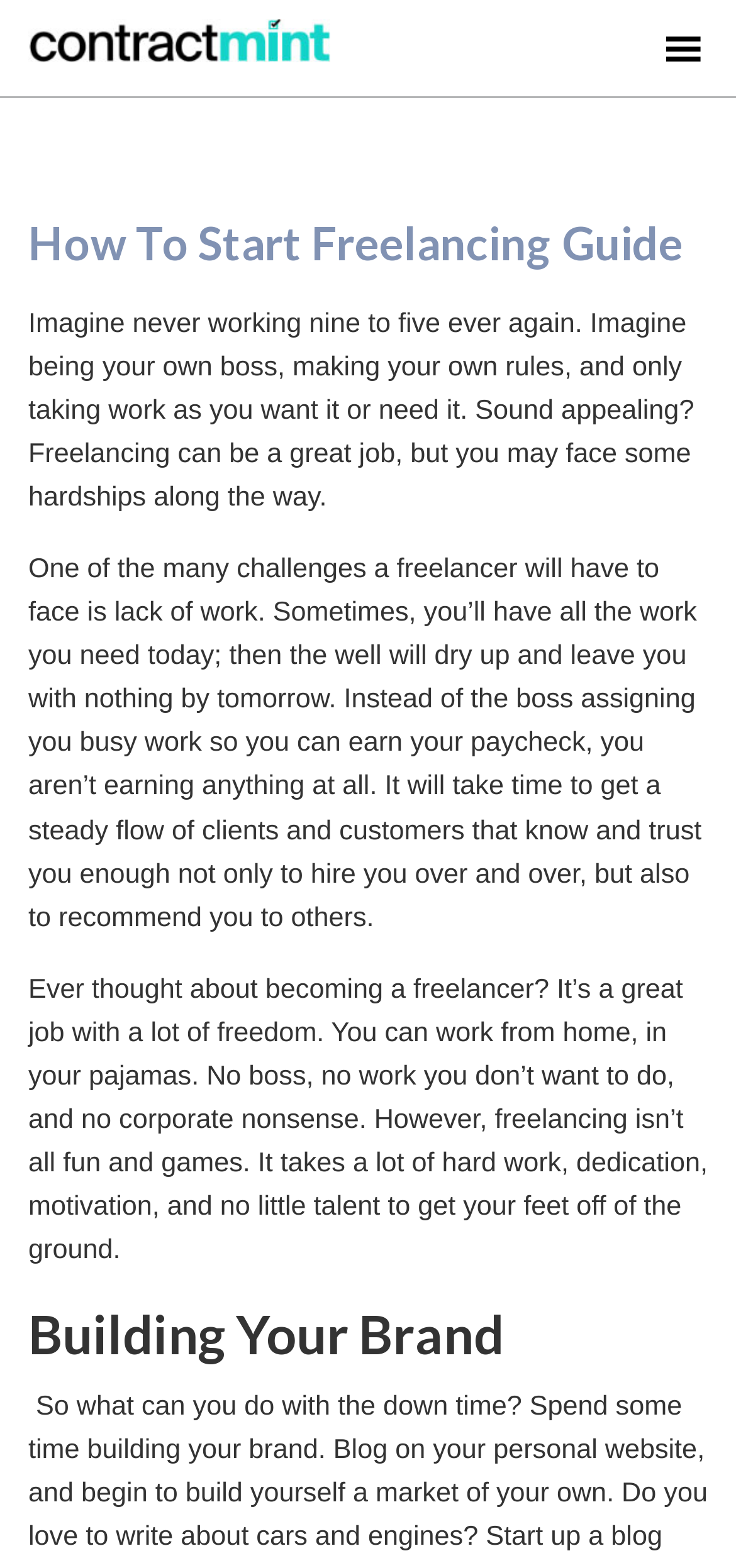Identify the bounding box for the described UI element: "How To Start Freelancing Guide".

[0.038, 0.137, 0.928, 0.172]